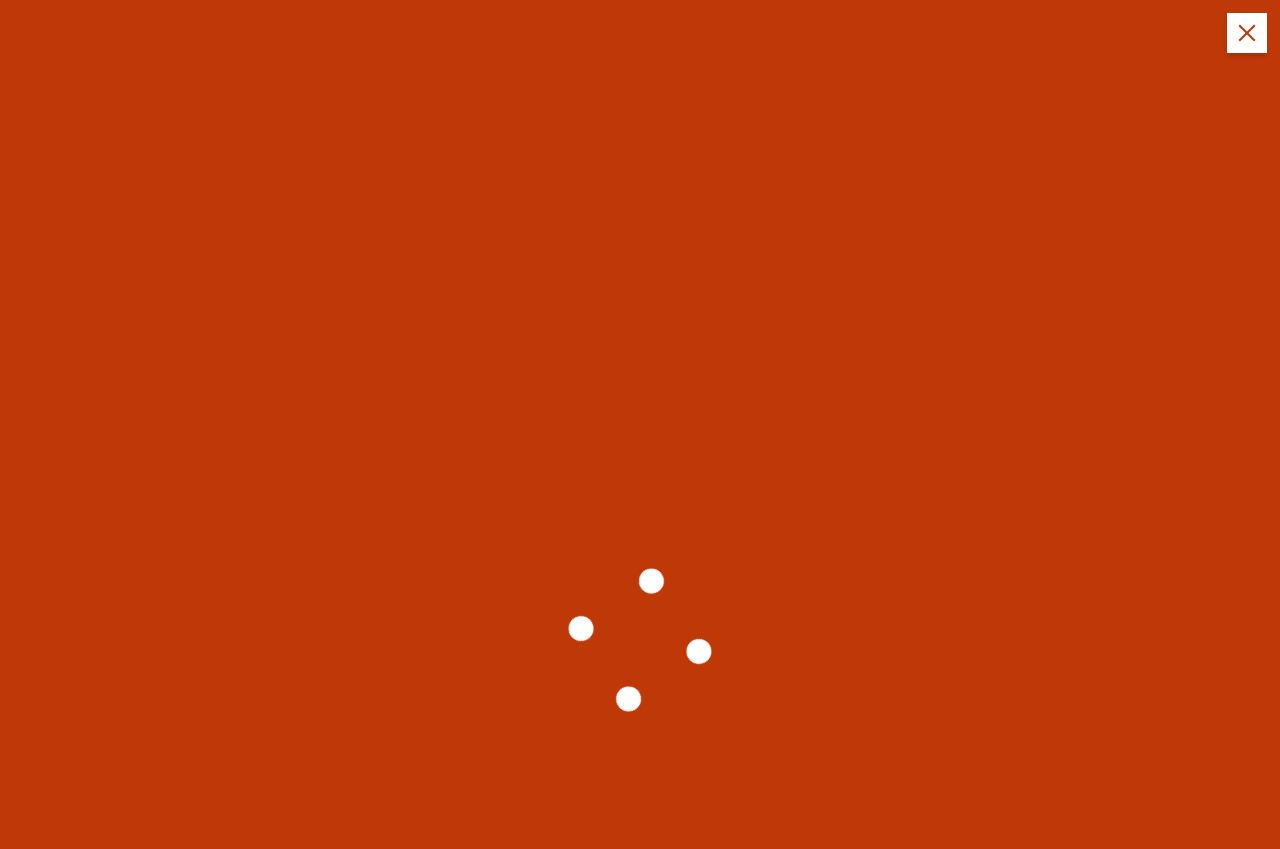Please provide the bounding box coordinates for the element that needs to be clicked to perform the following instruction: "Go to the Home page". The coordinates should be given as four float numbers between 0 and 1, i.e., [left, top, right, bottom].

[0.012, 0.225, 0.069, 0.27]